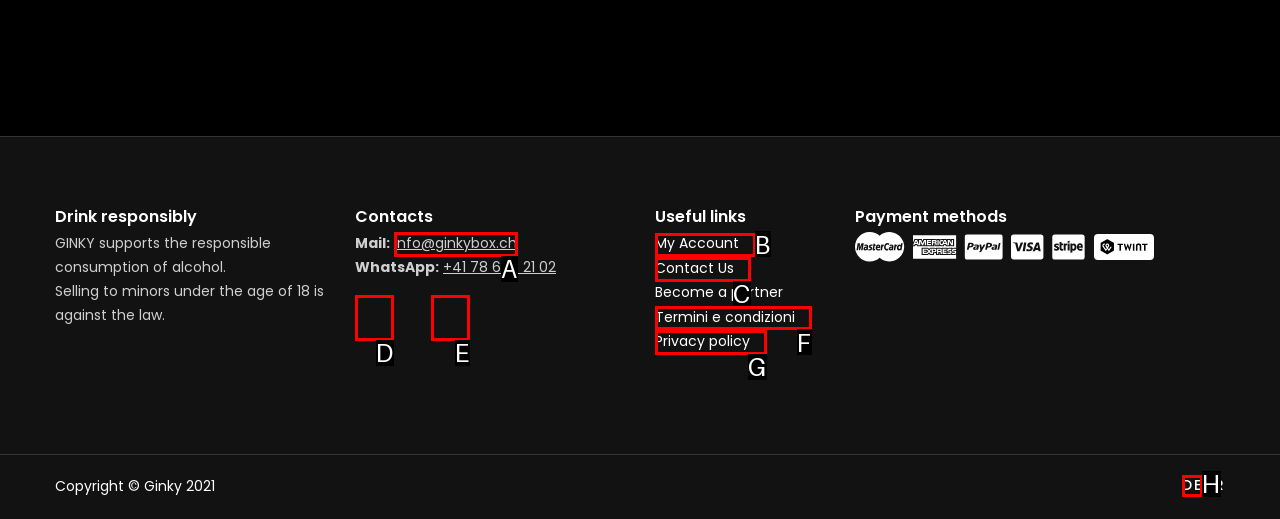Indicate the HTML element that should be clicked to perform the task: Click the 'info@ginkybox.ch' email link Reply with the letter corresponding to the chosen option.

A